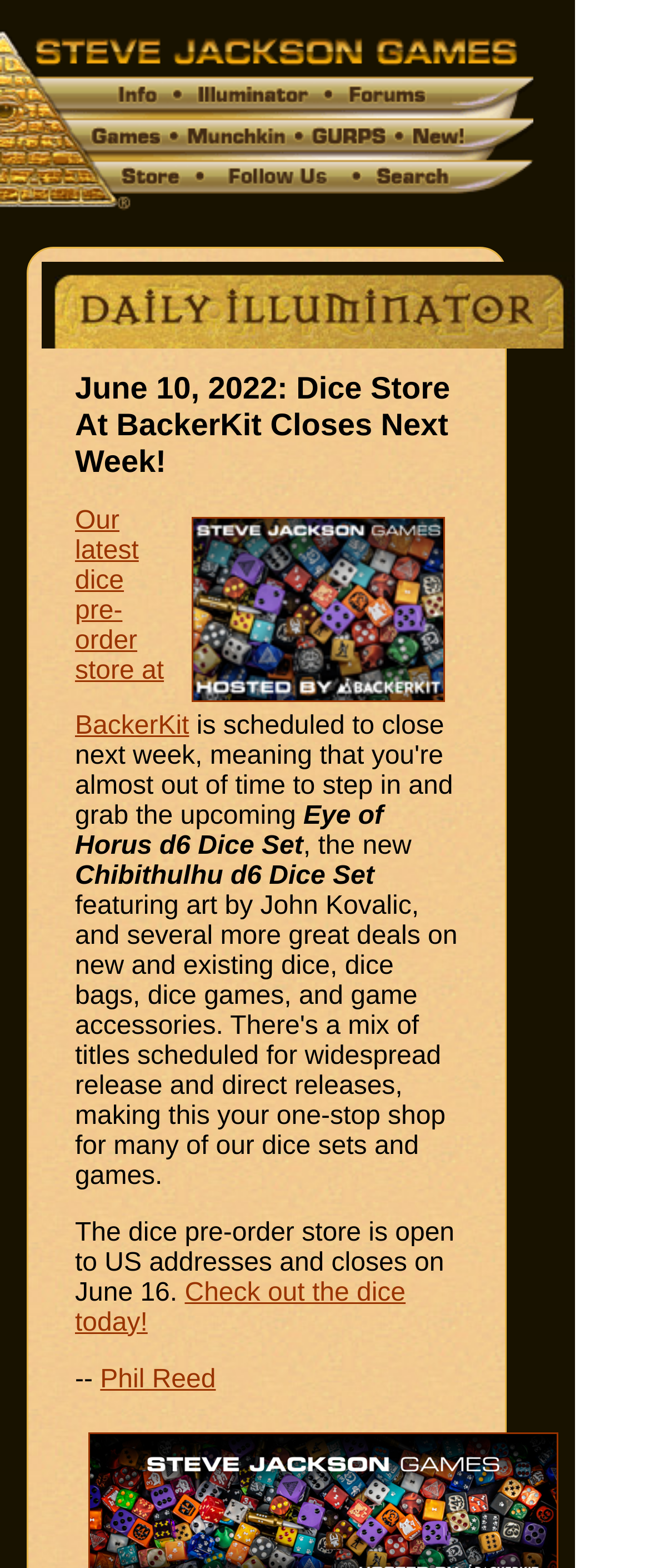Please extract and provide the main headline of the webpage.

June 10, 2022: Dice Store At BackerKit Closes Next Week!